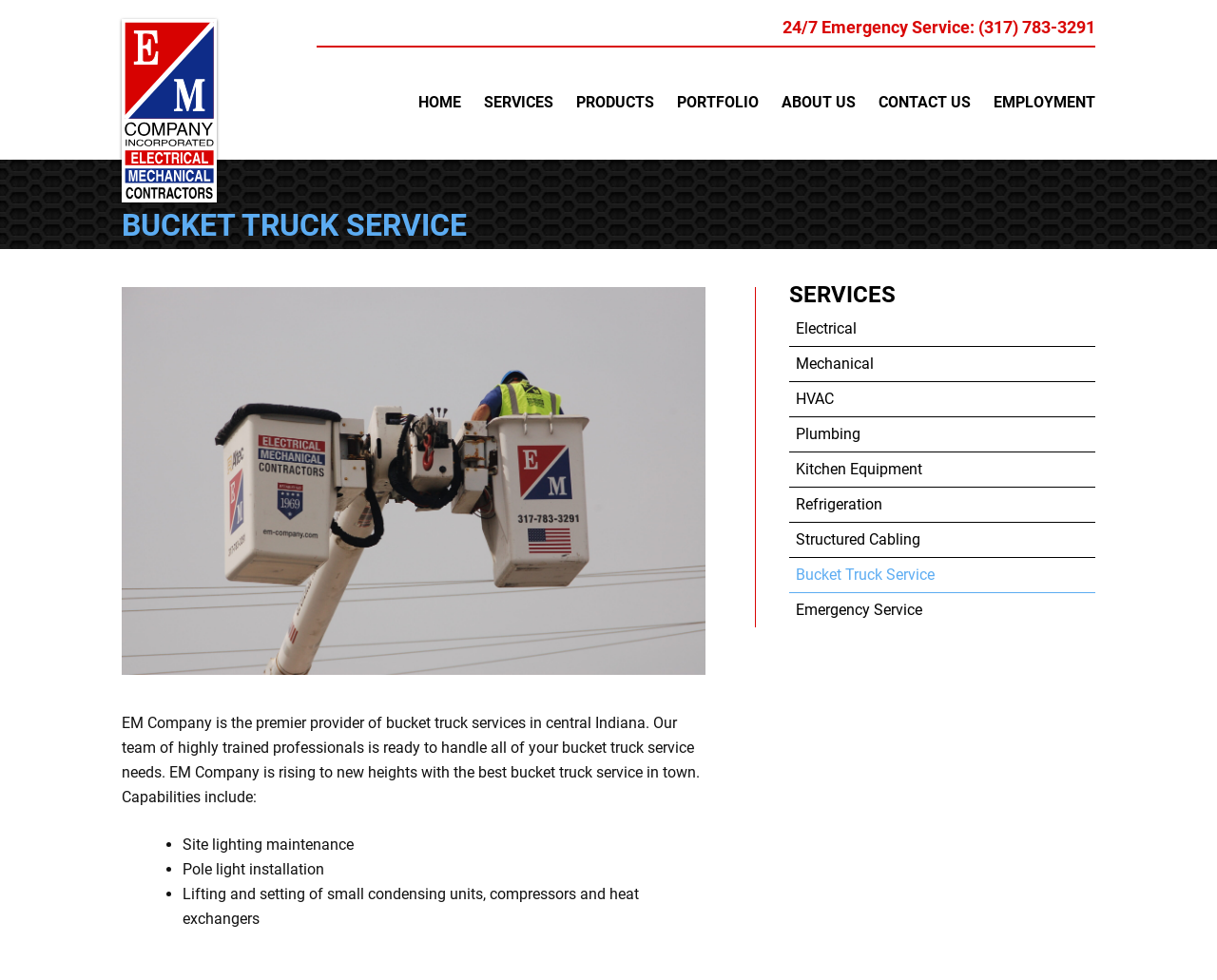Provide the bounding box coordinates for the area that should be clicked to complete the instruction: "Go to the home page".

[0.344, 0.097, 0.379, 0.119]